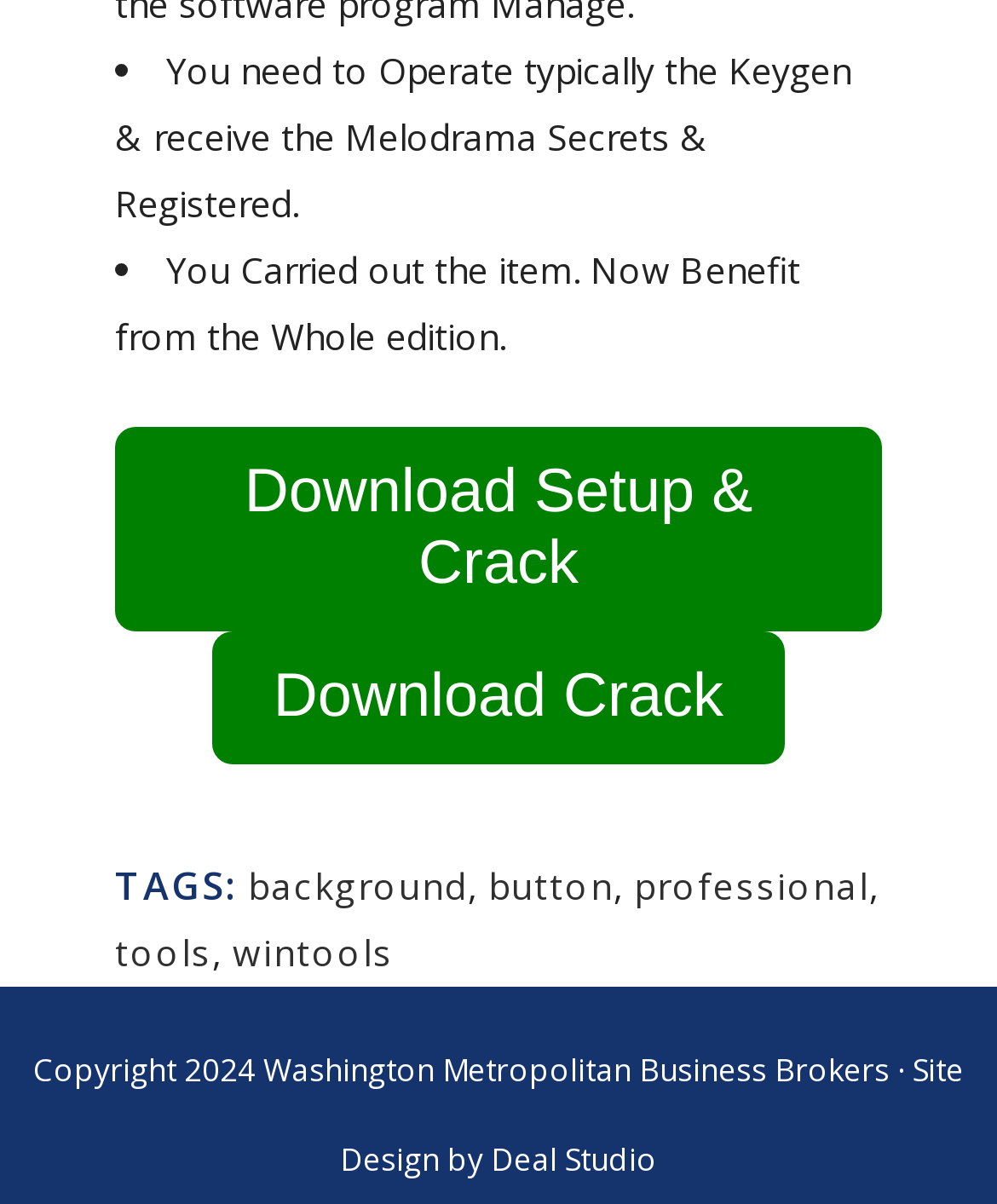Identify the bounding box for the UI element described as: "button". Ensure the coordinates are four float numbers between 0 and 1, formatted as [left, top, right, bottom].

[0.49, 0.715, 0.615, 0.755]